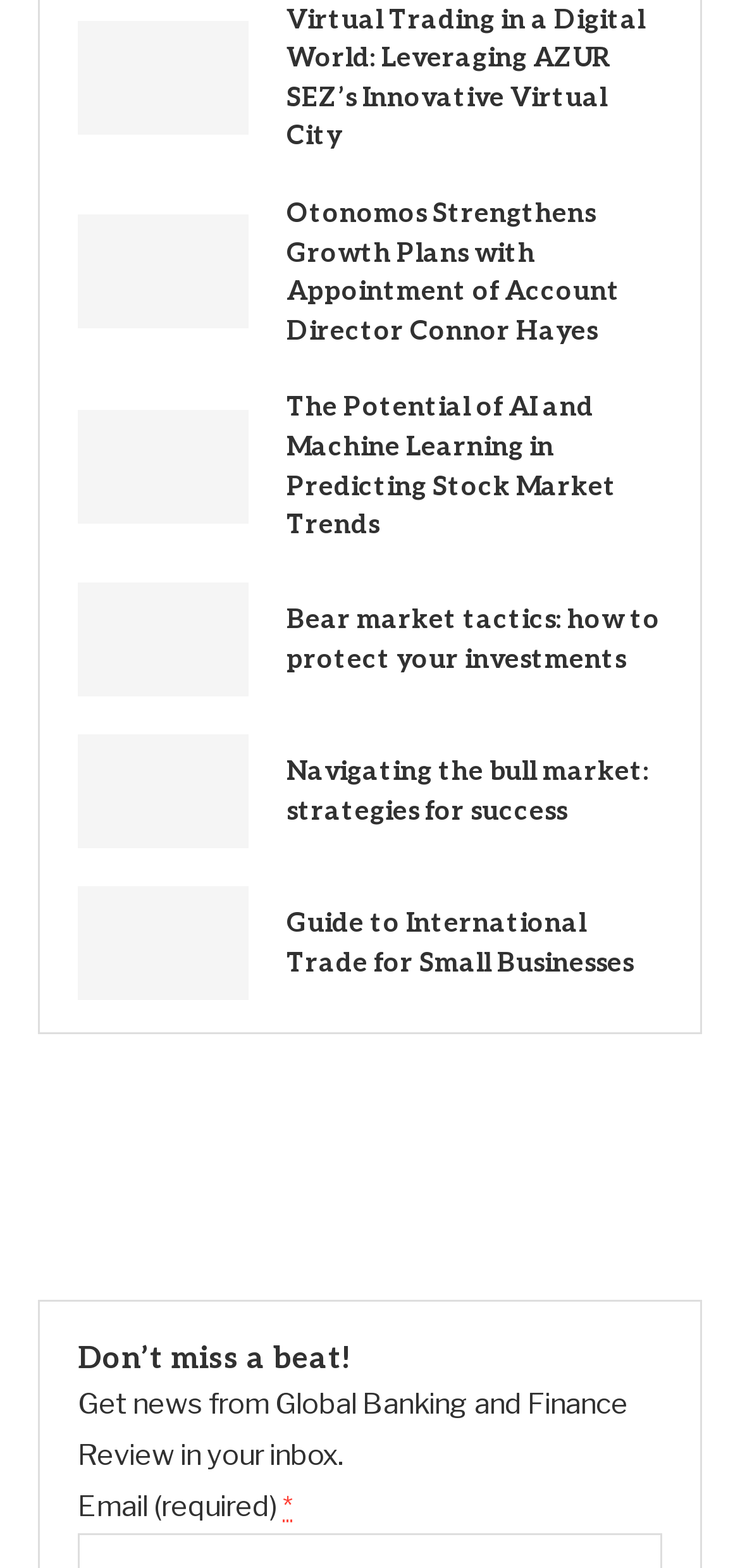Determine the bounding box coordinates for the clickable element to execute this instruction: "Learn about navigating the bull market". Provide the coordinates as four float numbers between 0 and 1, i.e., [left, top, right, bottom].

[0.105, 0.468, 0.336, 0.541]